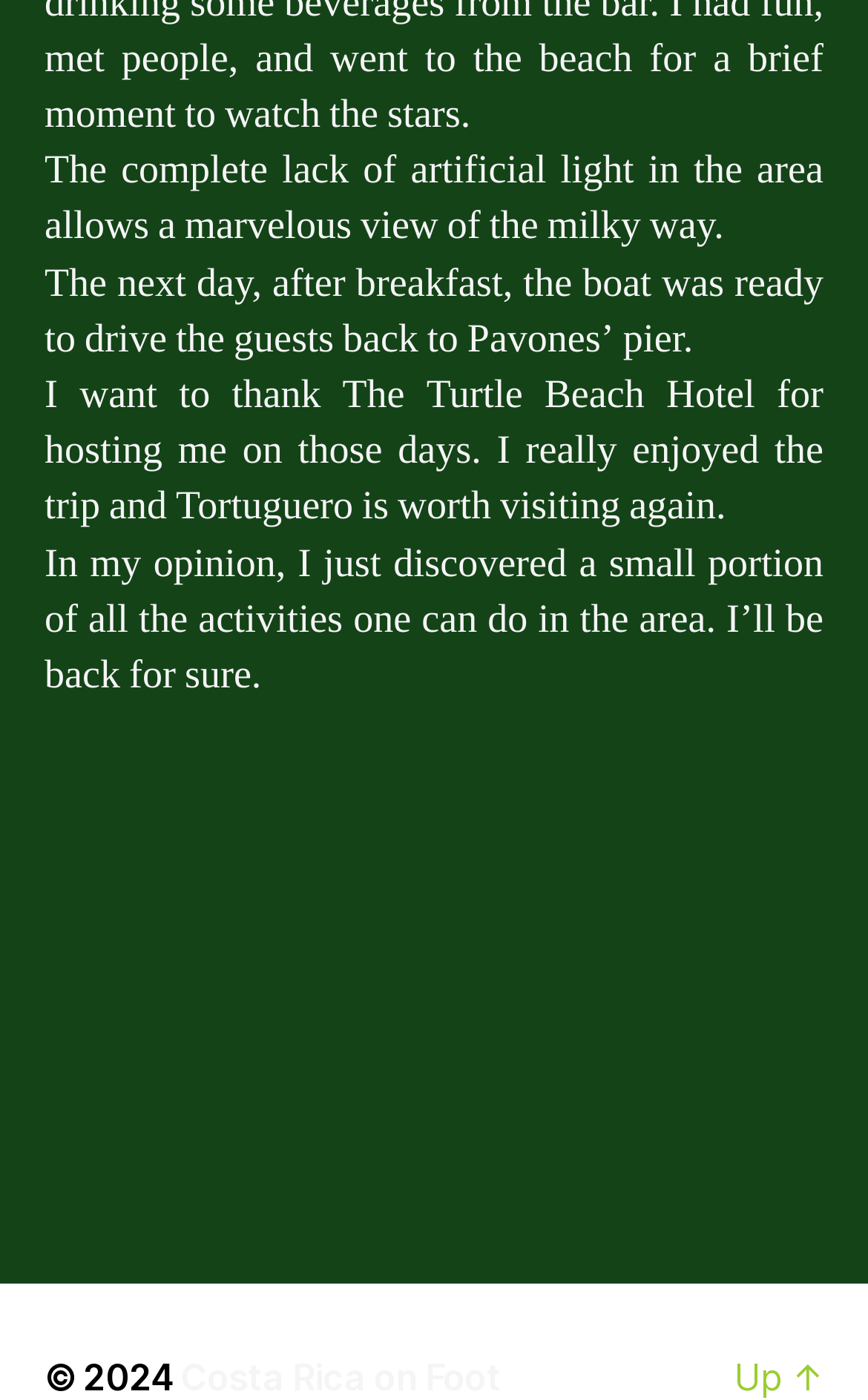What is the main activity shown in the image?
Refer to the image and provide a one-word or short phrase answer.

People on a boat